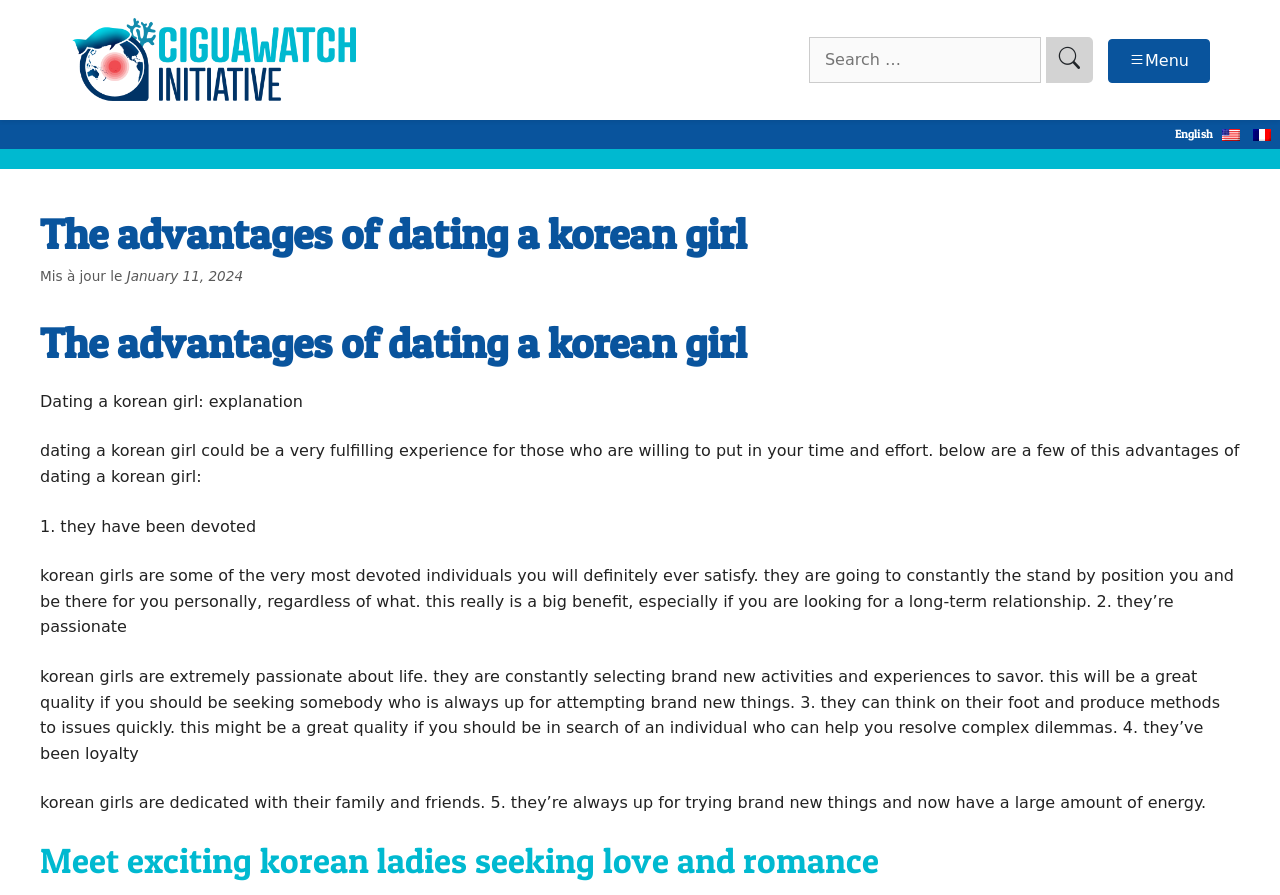Give a one-word or one-phrase response to the question:
How many advantages of dating a Korean girl are mentioned?

5